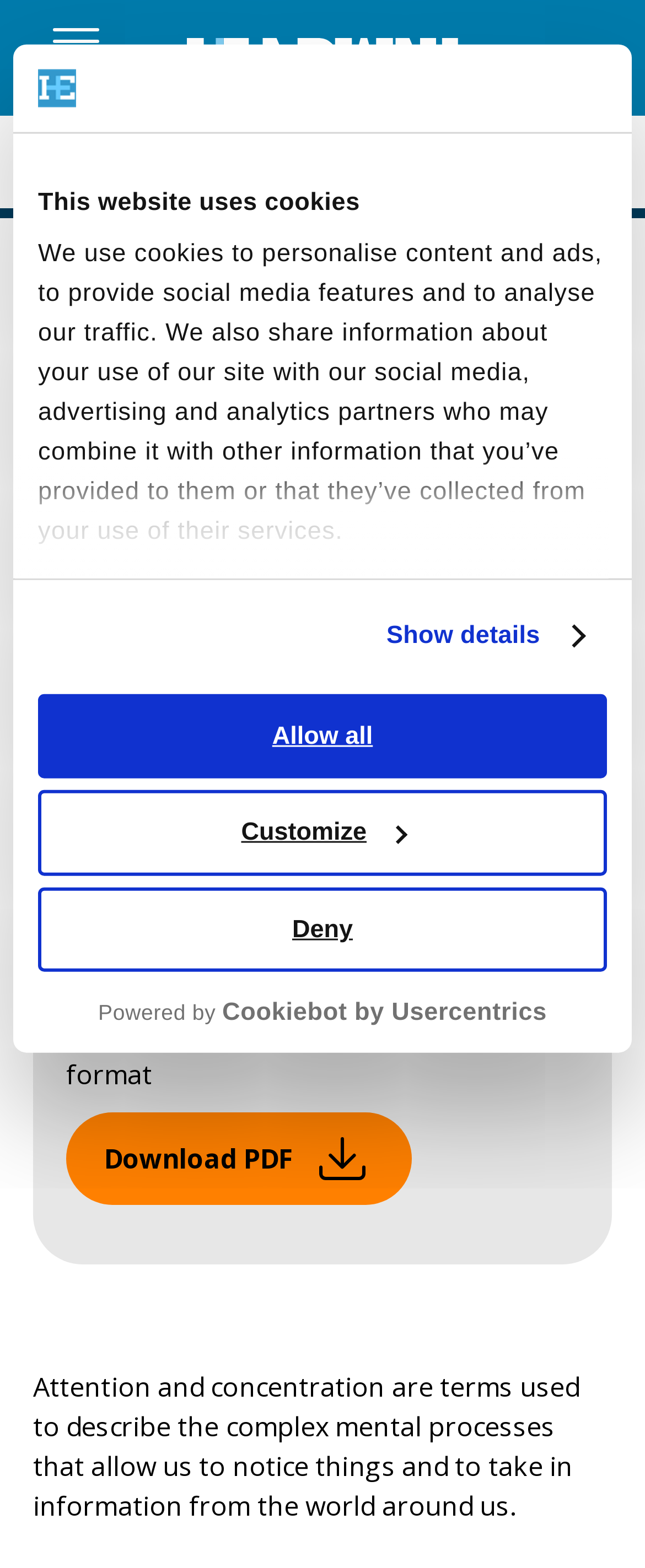What is the purpose of the 'Get the booklet' section?
Give a single word or phrase as your answer by examining the image.

To download the booklet